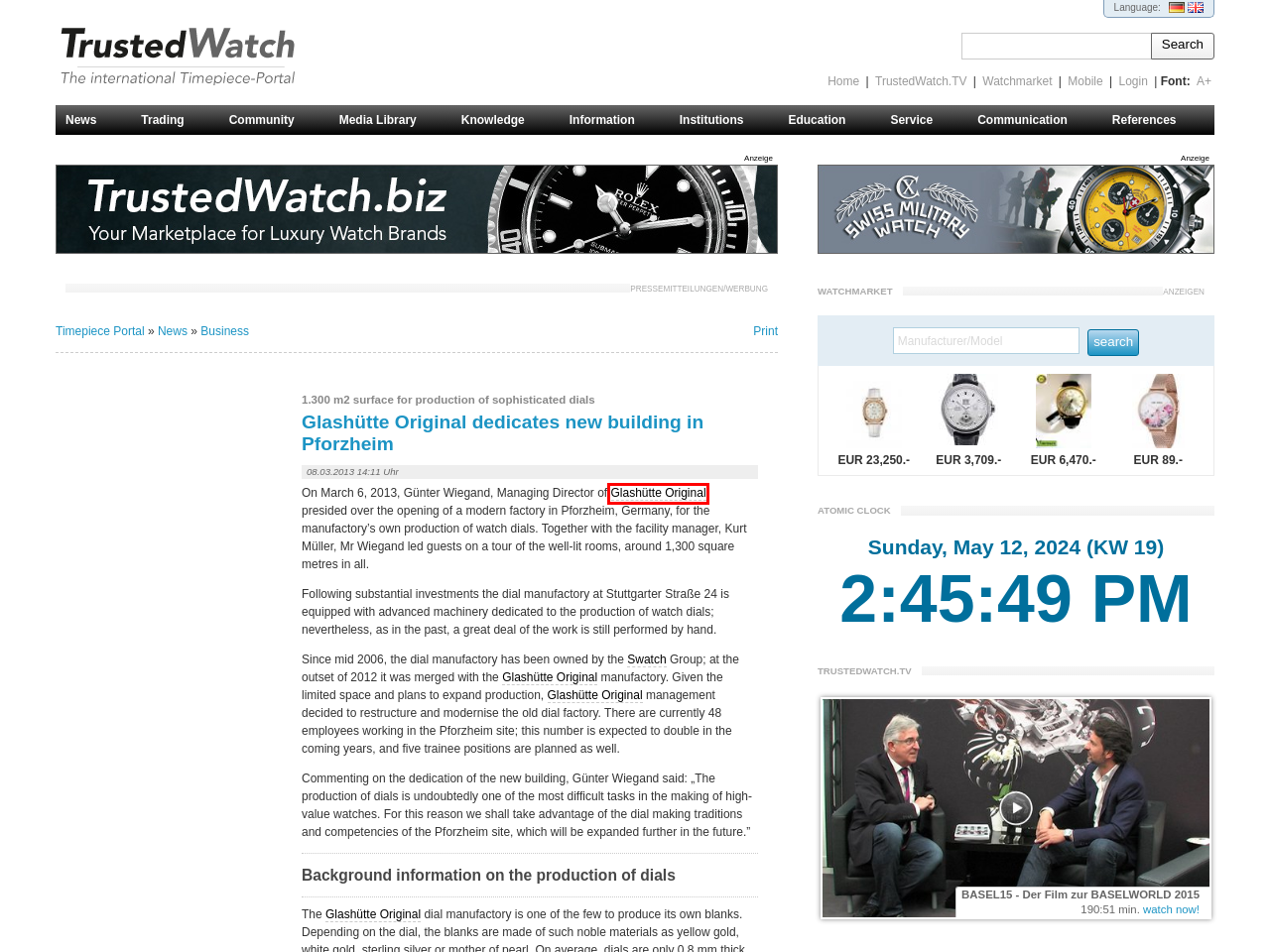Review the webpage screenshot provided, noting the red bounding box around a UI element. Choose the description that best matches the new webpage after clicking the element within the bounding box. The following are the options:
A. Glashütte original - Buy and sell watches at TrustedWatch - TrustedWatch
B. Watch Portal & Watch Magazine TrustedWatch.de
C. Swatch - Buy and sell watches at TrustedWatch - TrustedWatch
D. TrustedWatch.tv - TrustedWatch
E. TAG Heuer - Buy and sell watches at TrustedWatch - TrustedWatch
F. Rolex - Buy and sell watches at TrustedWatch - TrustedWatch
G. Julie Julsen - Buy and sell watches at TrustedWatch - TrustedWatch
H. Buy and sell watches at TrustedWatch

A